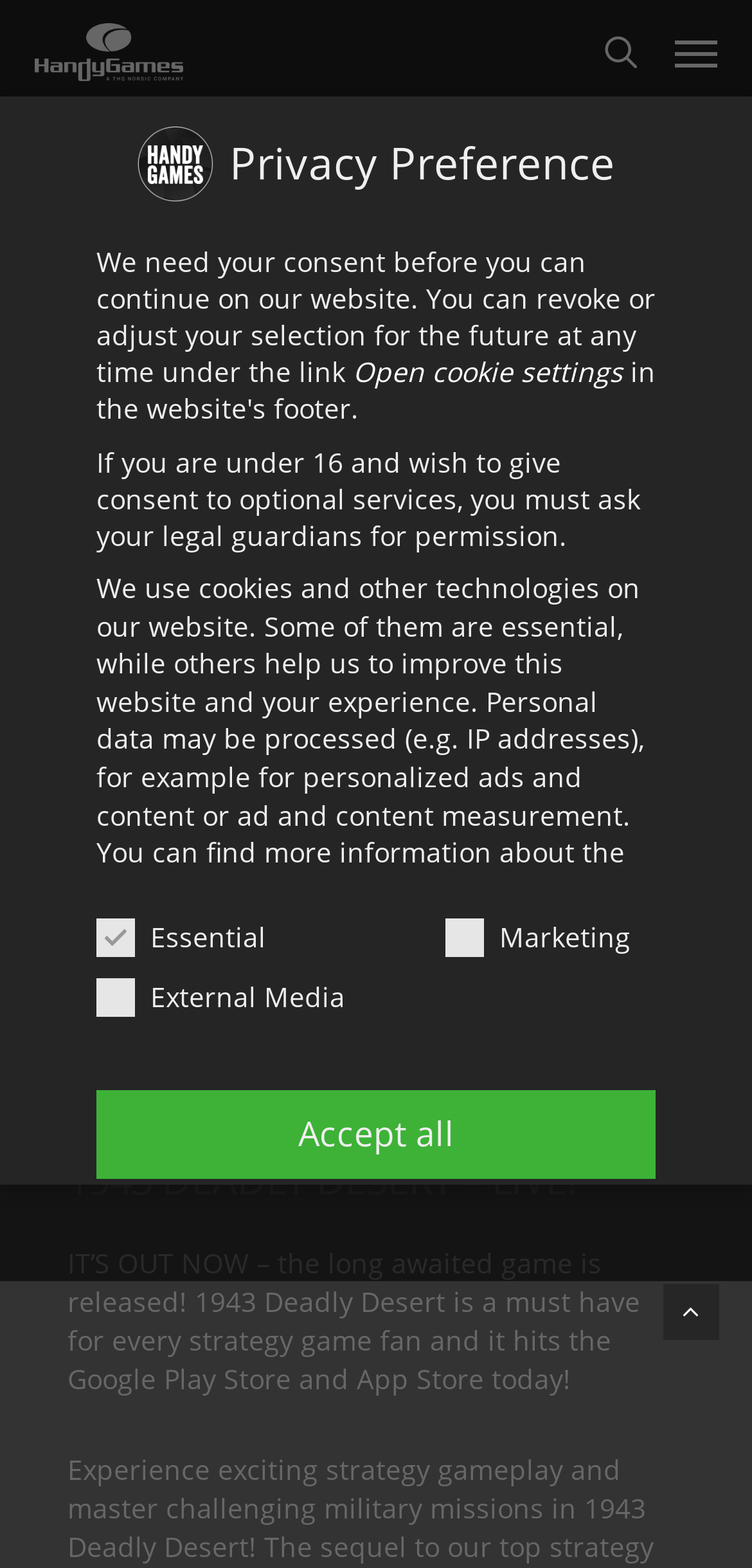Locate the bounding box coordinates of the element that should be clicked to fulfill the instruction: "Click on HandyGames".

[0.046, 0.015, 0.243, 0.052]